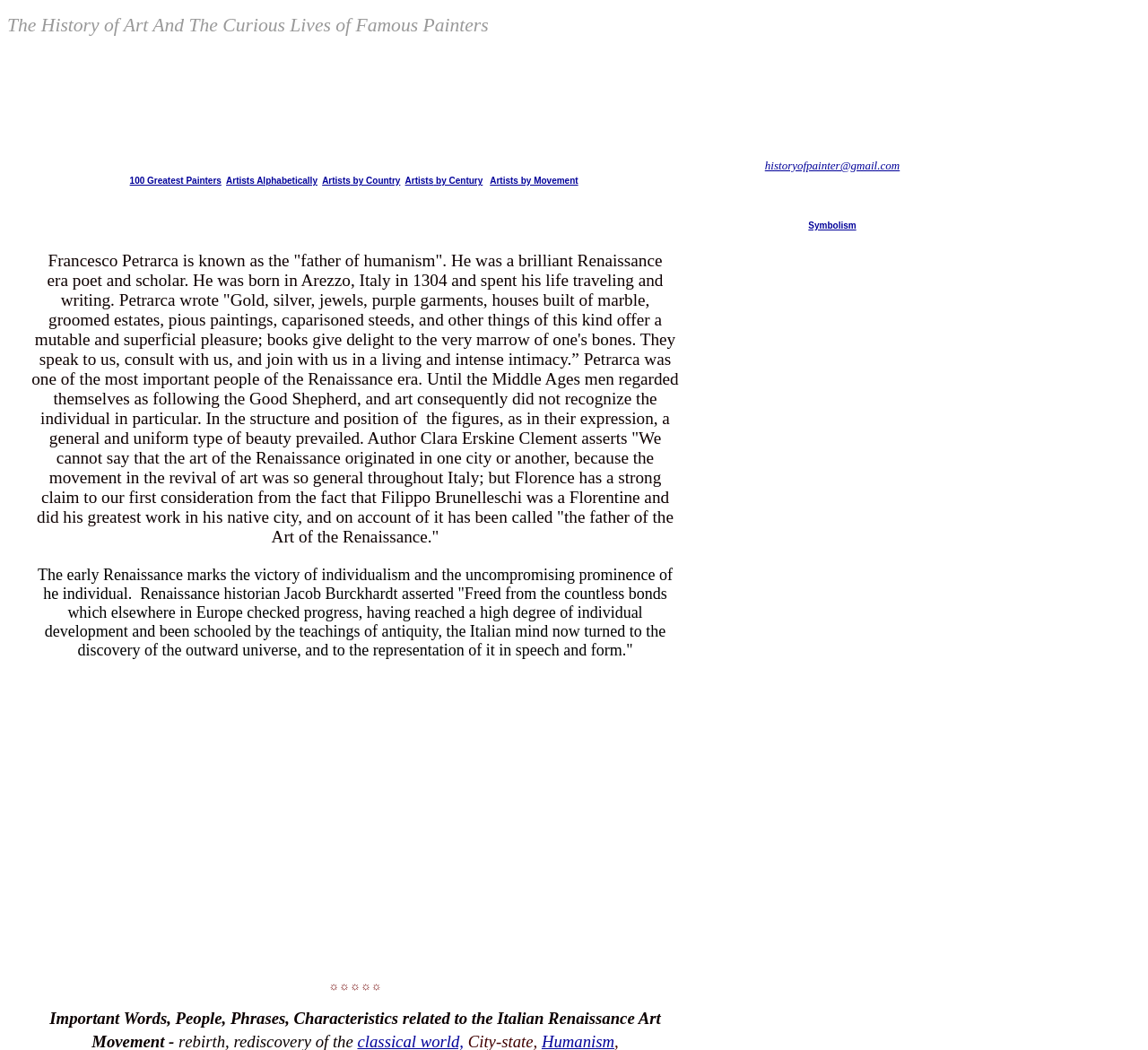Please mark the clickable region by giving the bounding box coordinates needed to complete this instruction: "Close Advertisement".

[0.178, 0.673, 0.441, 0.912]